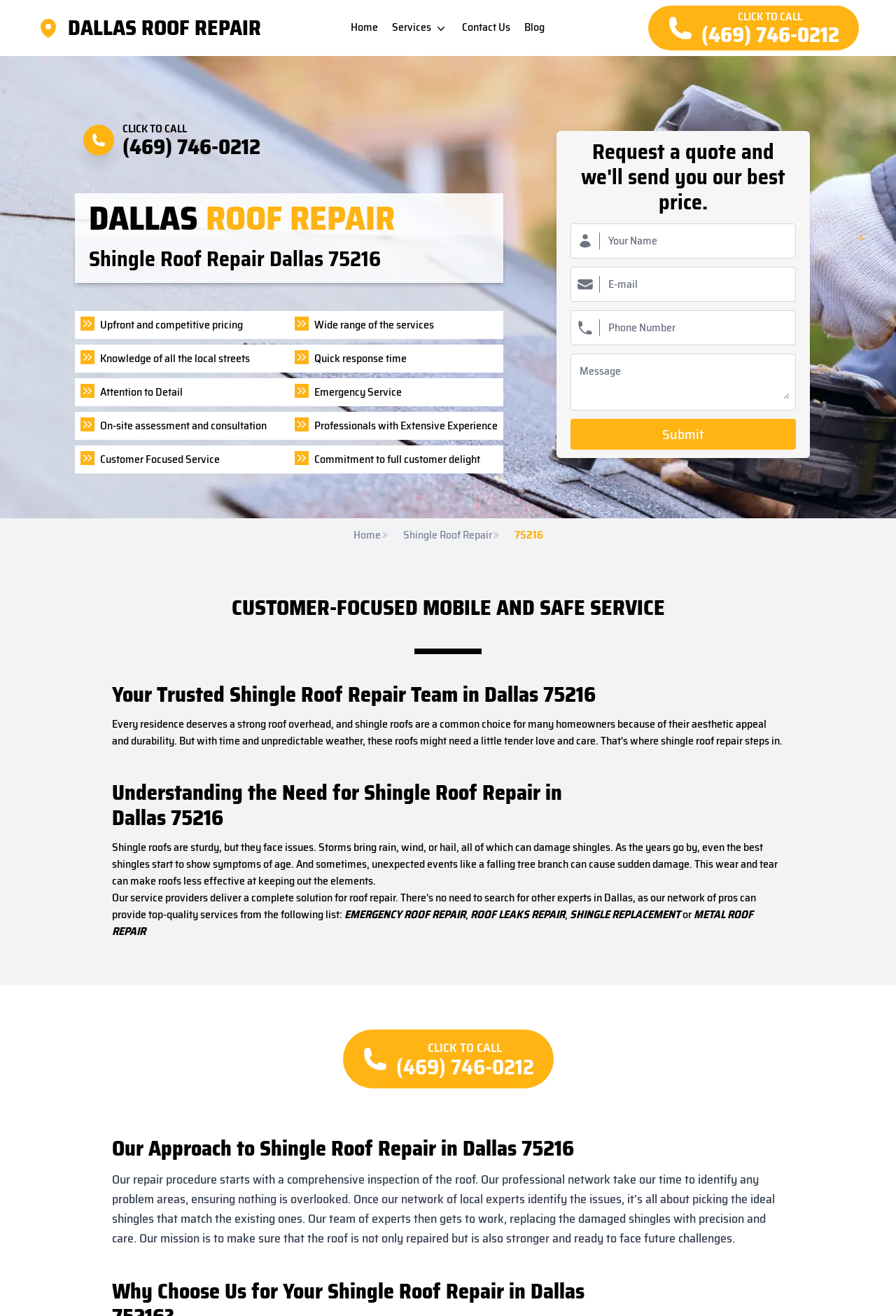What services are offered by the shingle roof repair team?
Use the screenshot to answer the question with a single word or phrase.

Shingle replacement, roof leaks repair, emergency roof repair, metal roof repair